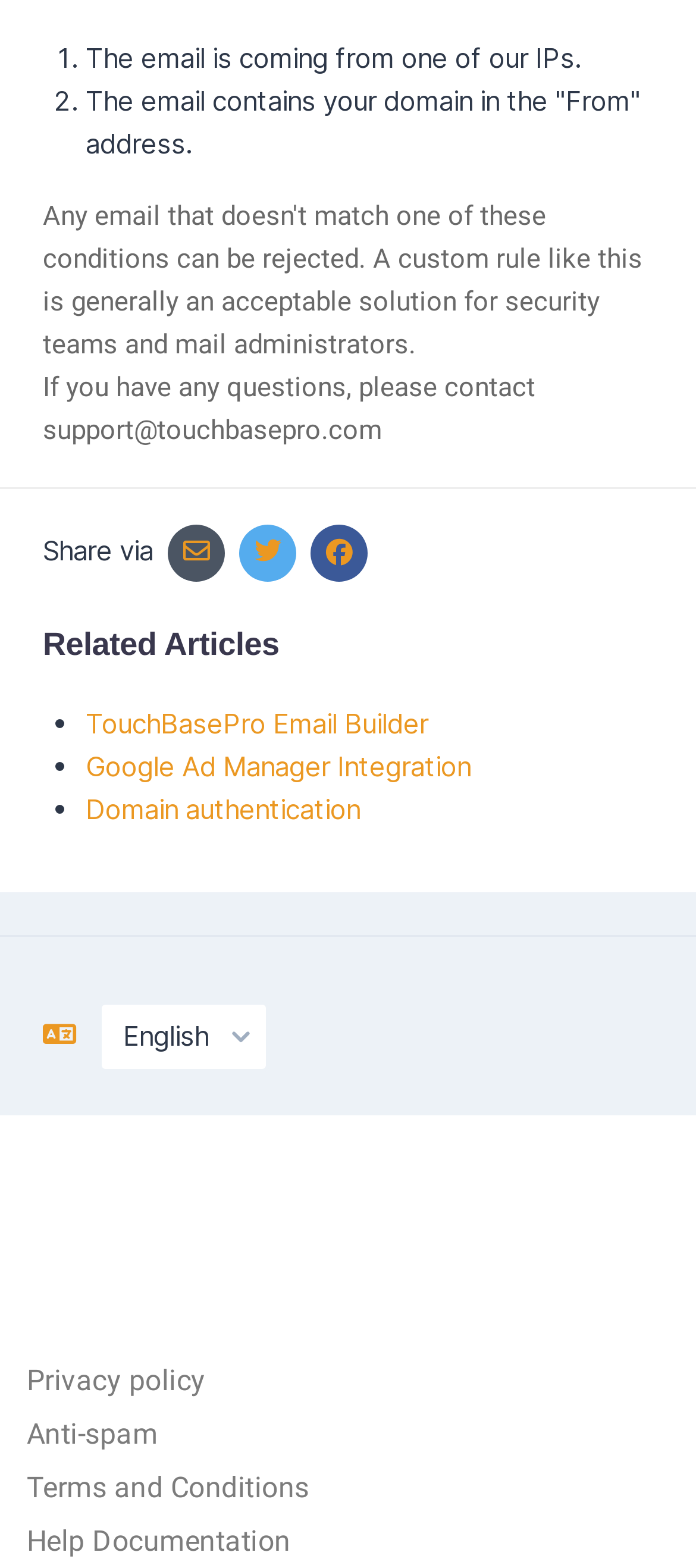What is the language selection element located at?
Based on the image, answer the question with as much detail as possible.

The language selection element is located at the bottom left of the webpage, as indicated by its bounding box coordinates [0.062, 0.651, 0.11, 0.668]. It is a combobox element with a label 'Language'.